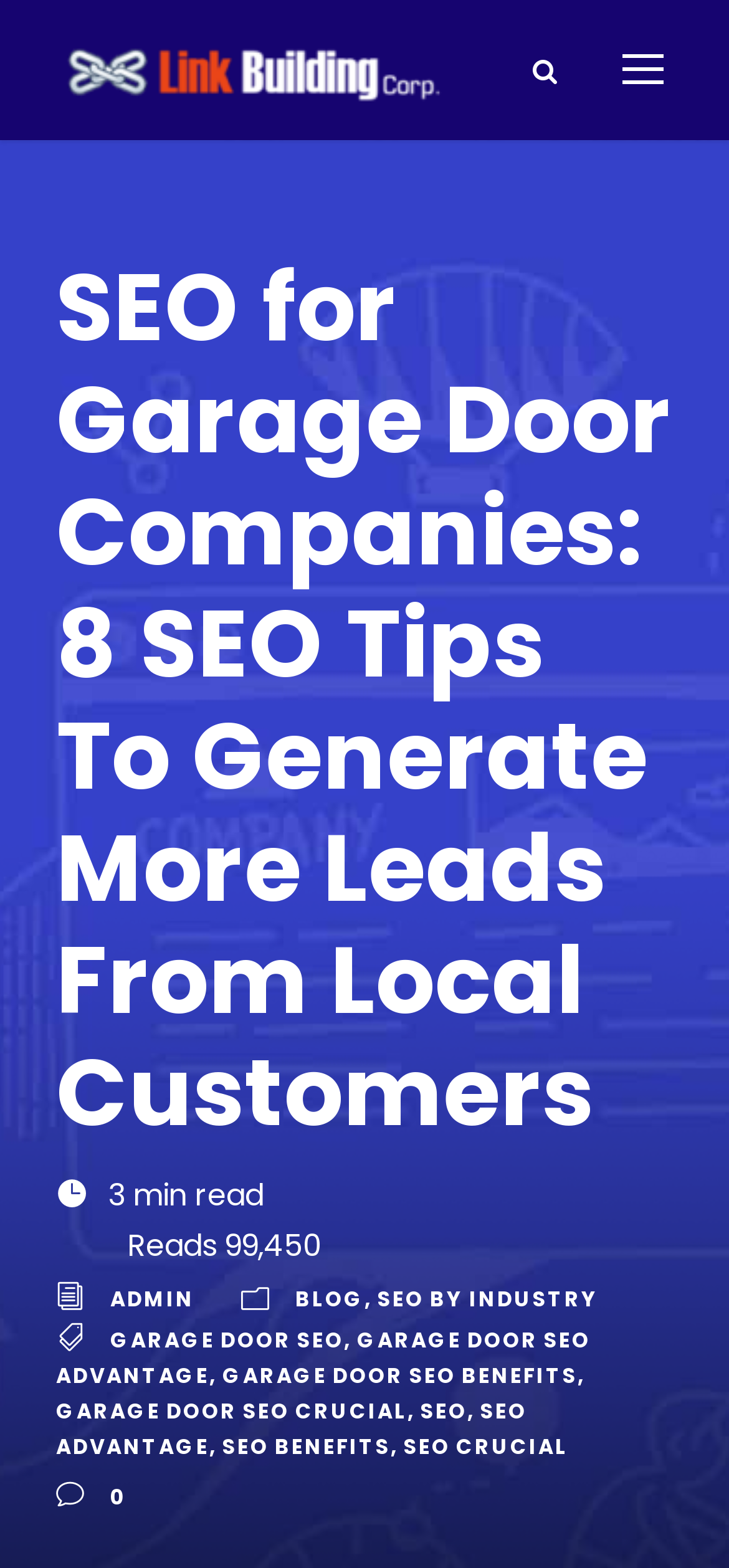Highlight the bounding box coordinates of the element you need to click to perform the following instruction: "Explore garage door SEO benefits."

[0.305, 0.868, 0.792, 0.887]